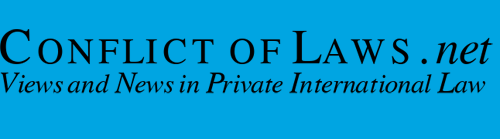Carefully examine the image and provide an in-depth answer to the question: What is the field of law discussed on the website?

The caption explicitly states that the website is a hub for discussions and insights on topics related to private international law, which indicates that the field of law discussed on the website is private international law.